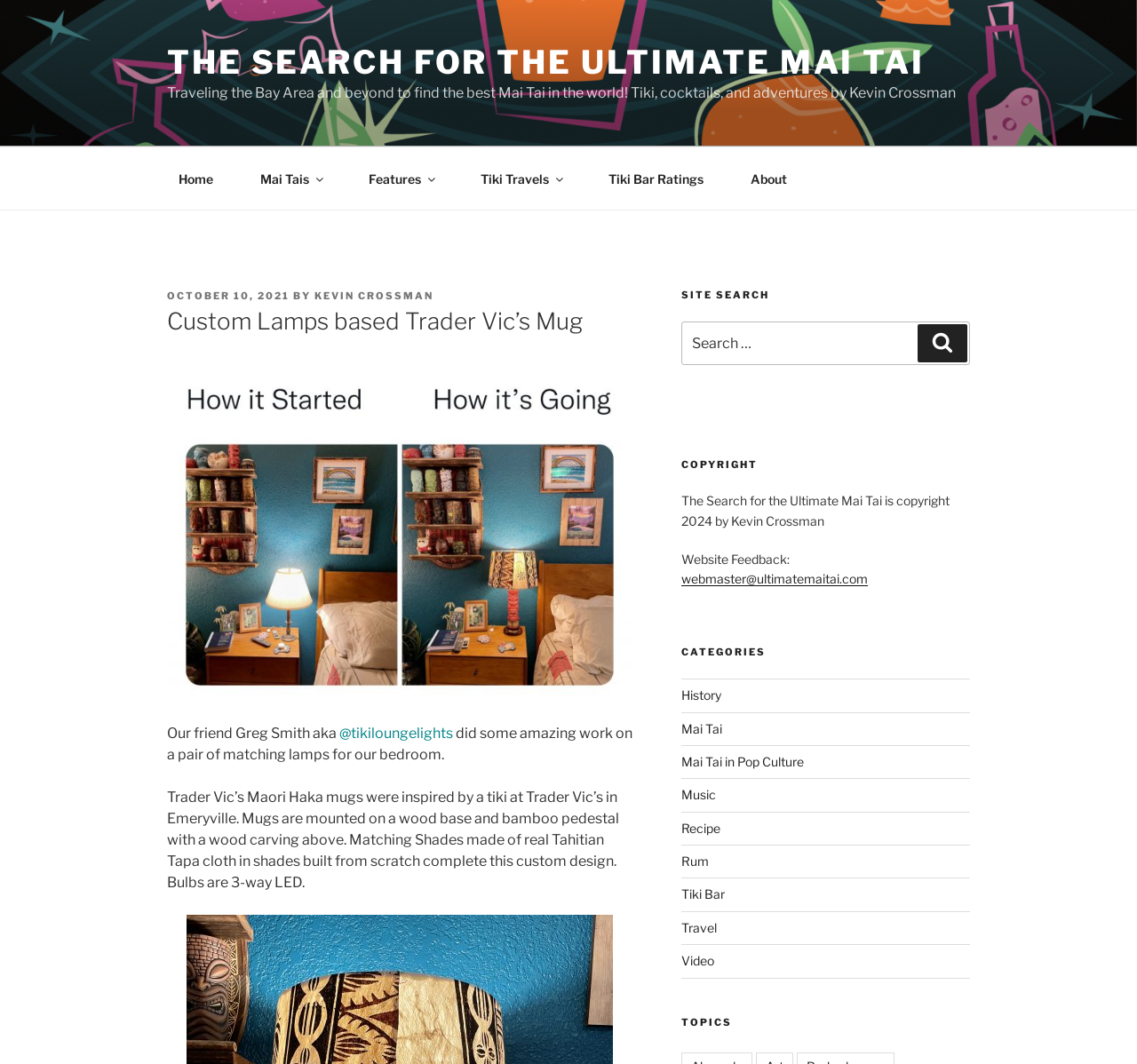Offer an extensive depiction of the webpage and its key elements.

This webpage is about the search for the ultimate Mai Tai, a popular cocktail. At the top, there is a prominent link "THE SEARCH FOR THE ULTIMATE MAI TAI" followed by a brief description of the website's purpose: "Traveling the Bay Area and beyond to find the best Mai Tai in the world! Tiki, cocktails, and adventures by Kevin Crossman". 

Below this, there is a top menu navigation bar with links to various sections of the website, including "Home", "Mai Tais", "Features", "Tiki Travels", "Tiki Bar Ratings", and "About". 

On the left side, there is a main content area with a header "Custom Lamps based Trader Vic’s Mug" and a brief introduction to the article. The article discusses how a friend, Greg Smith, created custom lamps inspired by Trader Vic's Maori Haka mugs. The lamps are mounted on a wood base and bamboo pedestal with a wood carving above, and have matching shades made of real Tahitian Tapa cloth.

On the right side, there are several sections, including a site search bar, a copyright notice, a section for website feedback, and a list of categories including "History", "Mai Tai", "Mai Tai in Pop Culture", "Music", "Recipe", "Rum", "Tiki Bar", "Travel", and "Video".